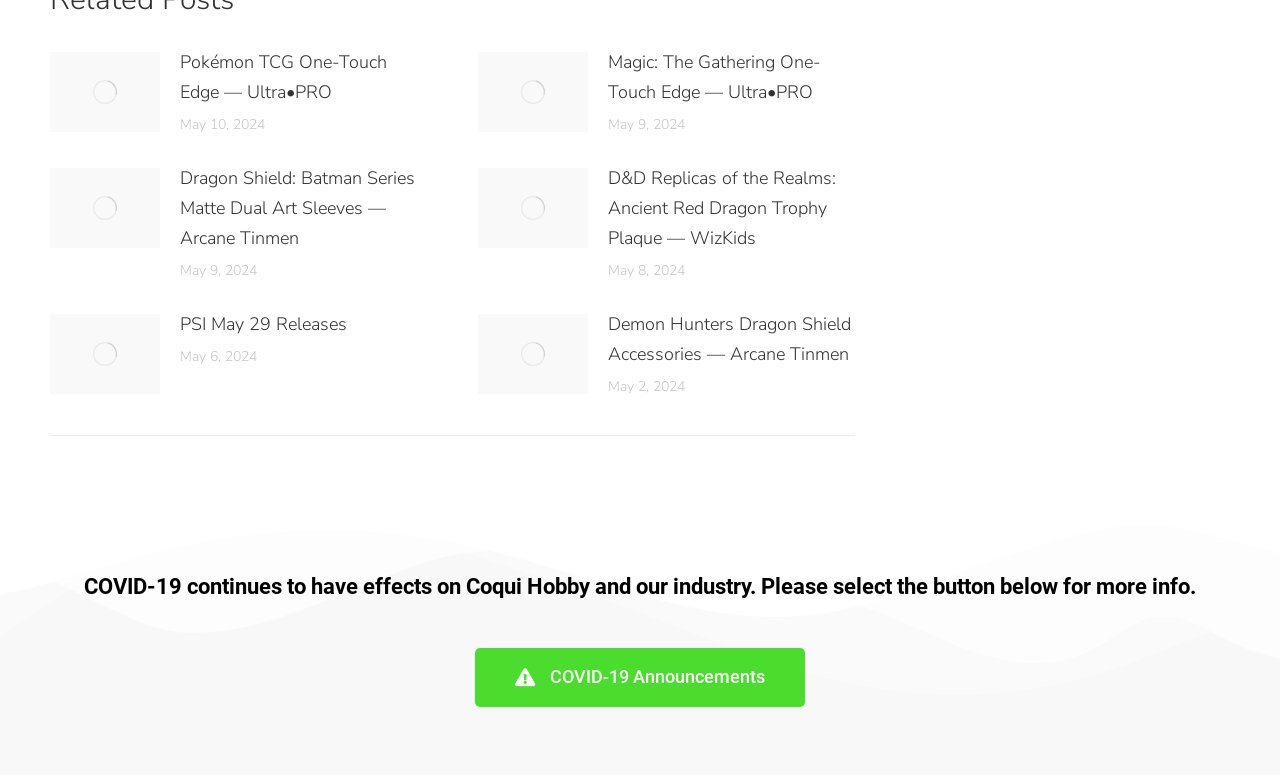Give a one-word or short-phrase answer to the following question: 
How many articles are on this webpage?

8